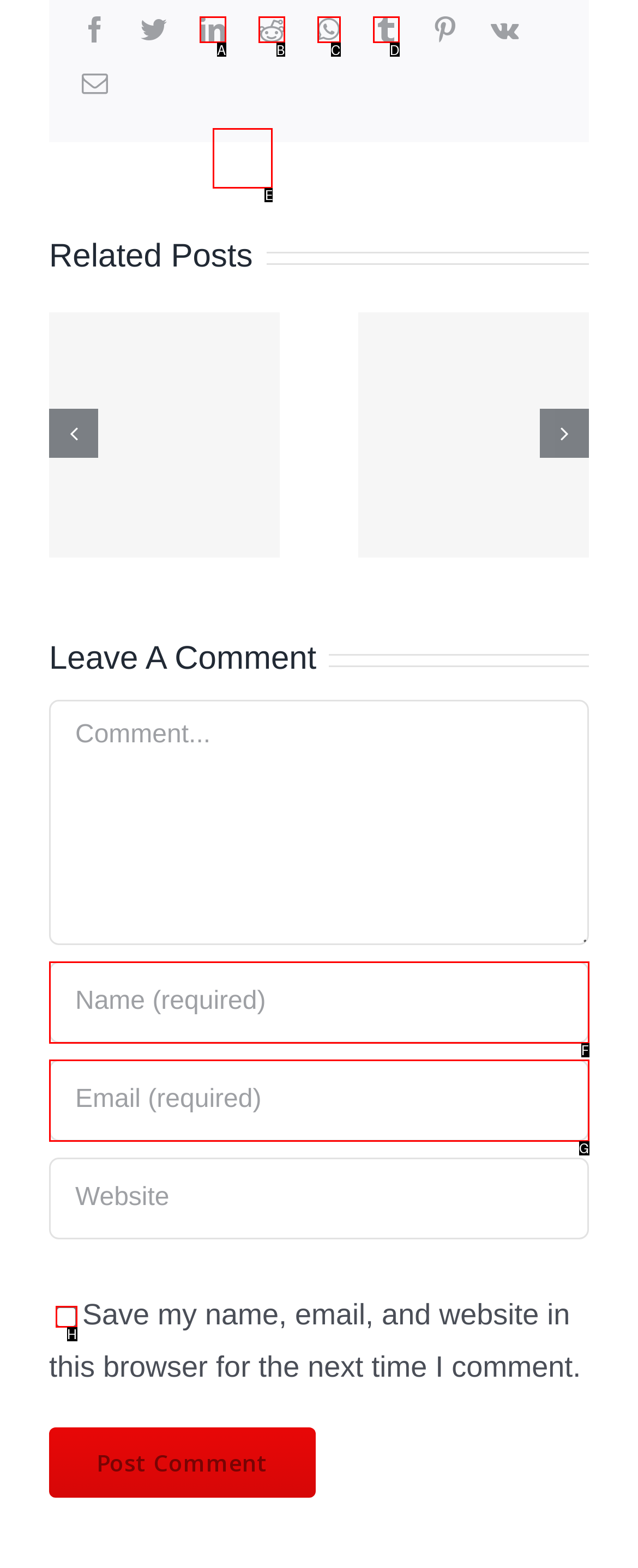Find the HTML element to click in order to complete this task: Read related post about China Navy
Answer with the letter of the correct option.

E